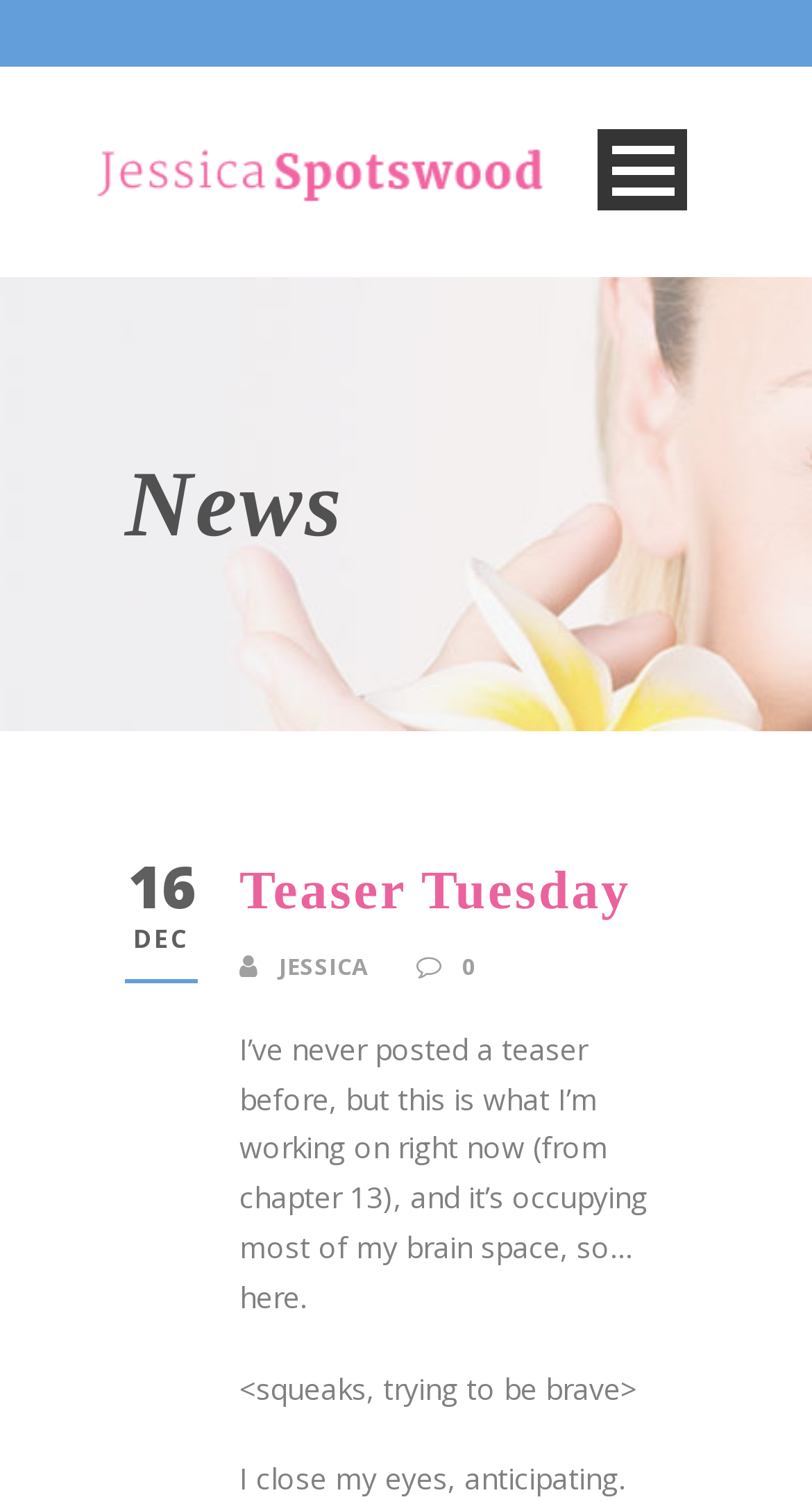Determine the bounding box coordinates of the section I need to click to execute the following instruction: "Read the latest news". Provide the coordinates as four float numbers between 0 and 1, i.e., [left, top, right, bottom].

[0.154, 0.295, 0.846, 0.376]